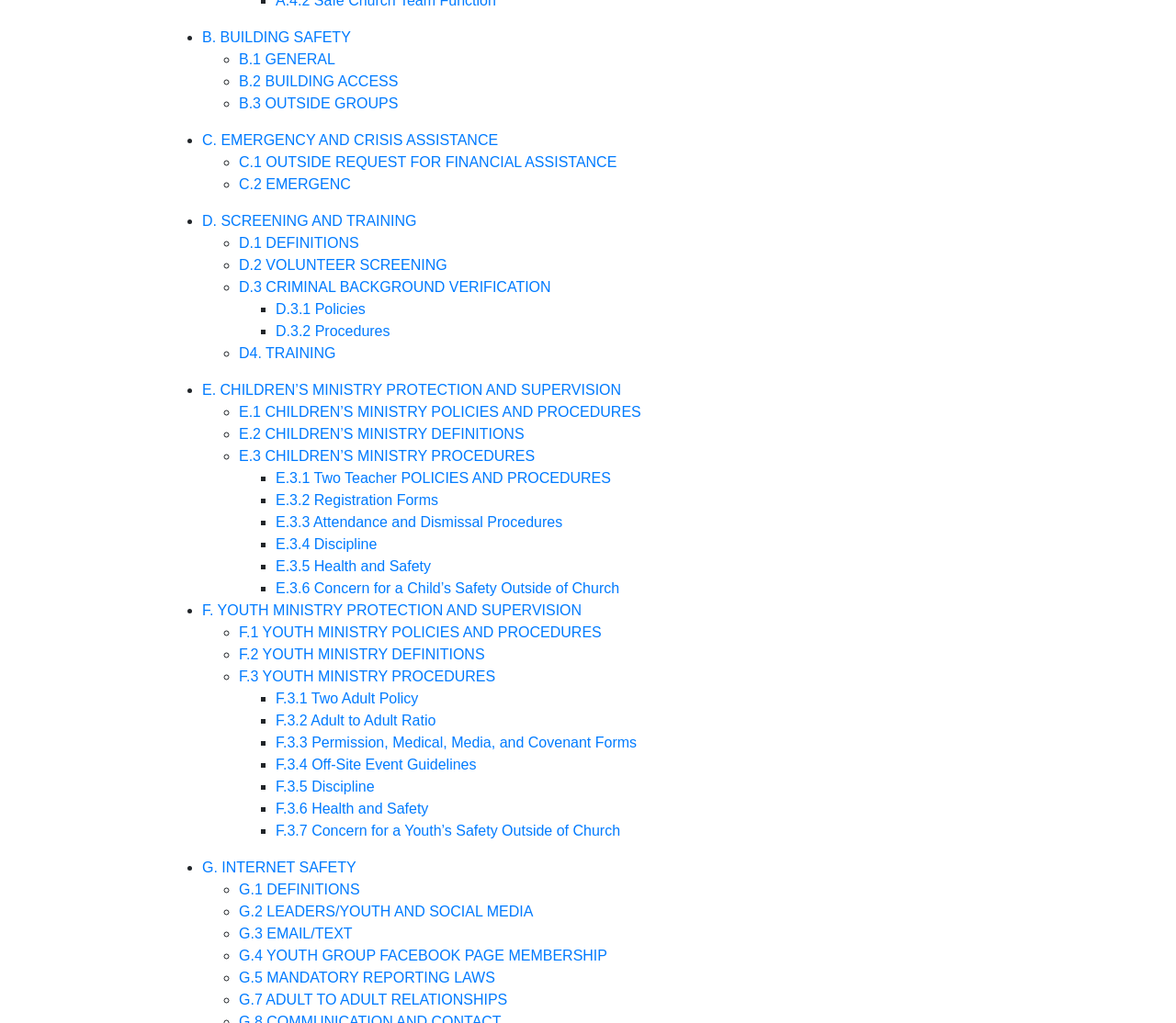Locate the bounding box of the UI element described in the following text: "E.2 CHILDREN’S MINISTRY DEFINITIONS".

[0.203, 0.417, 0.446, 0.432]